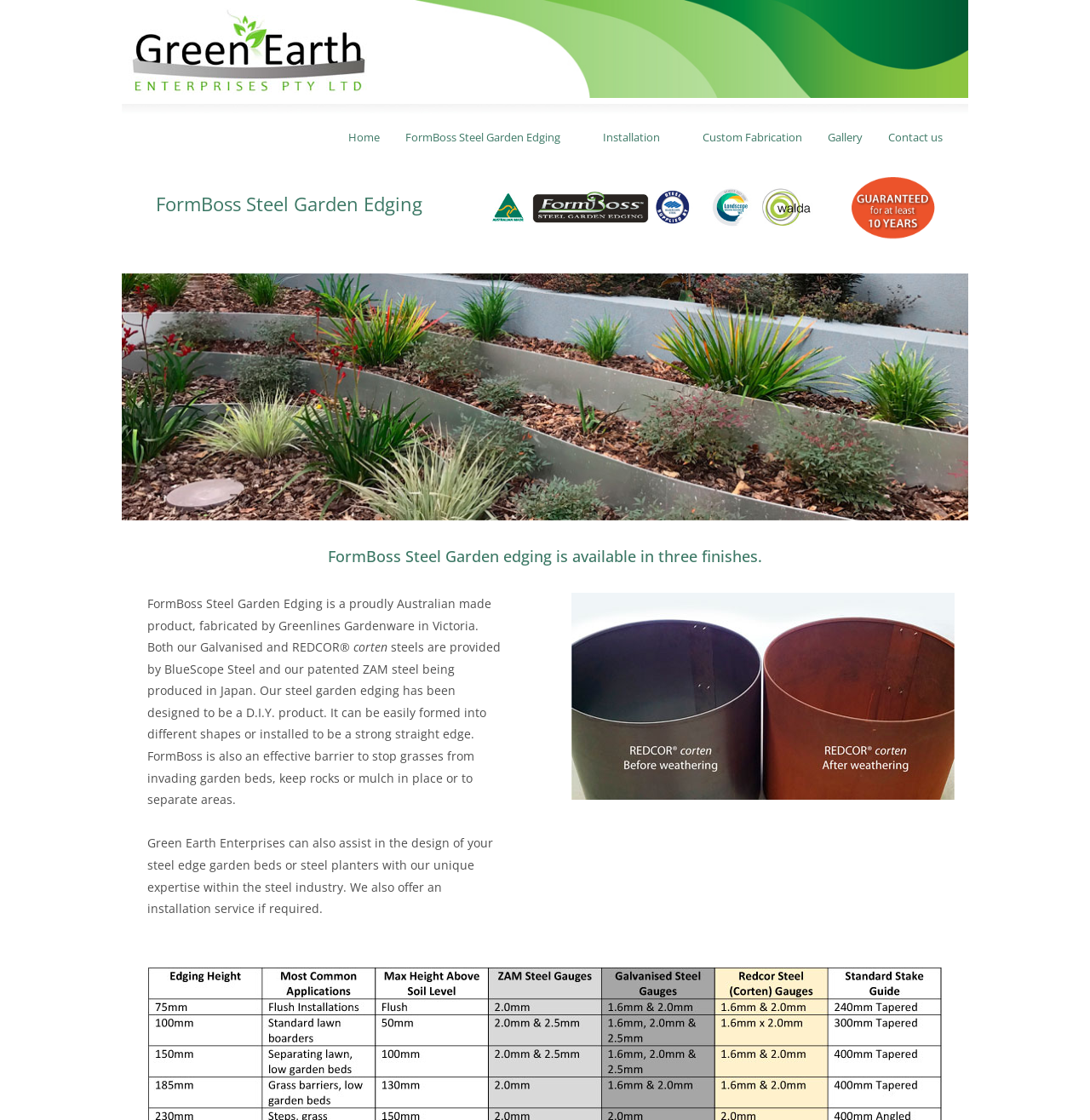Point out the bounding box coordinates of the section to click in order to follow this instruction: "Contact us".

[0.803, 0.106, 0.877, 0.14]